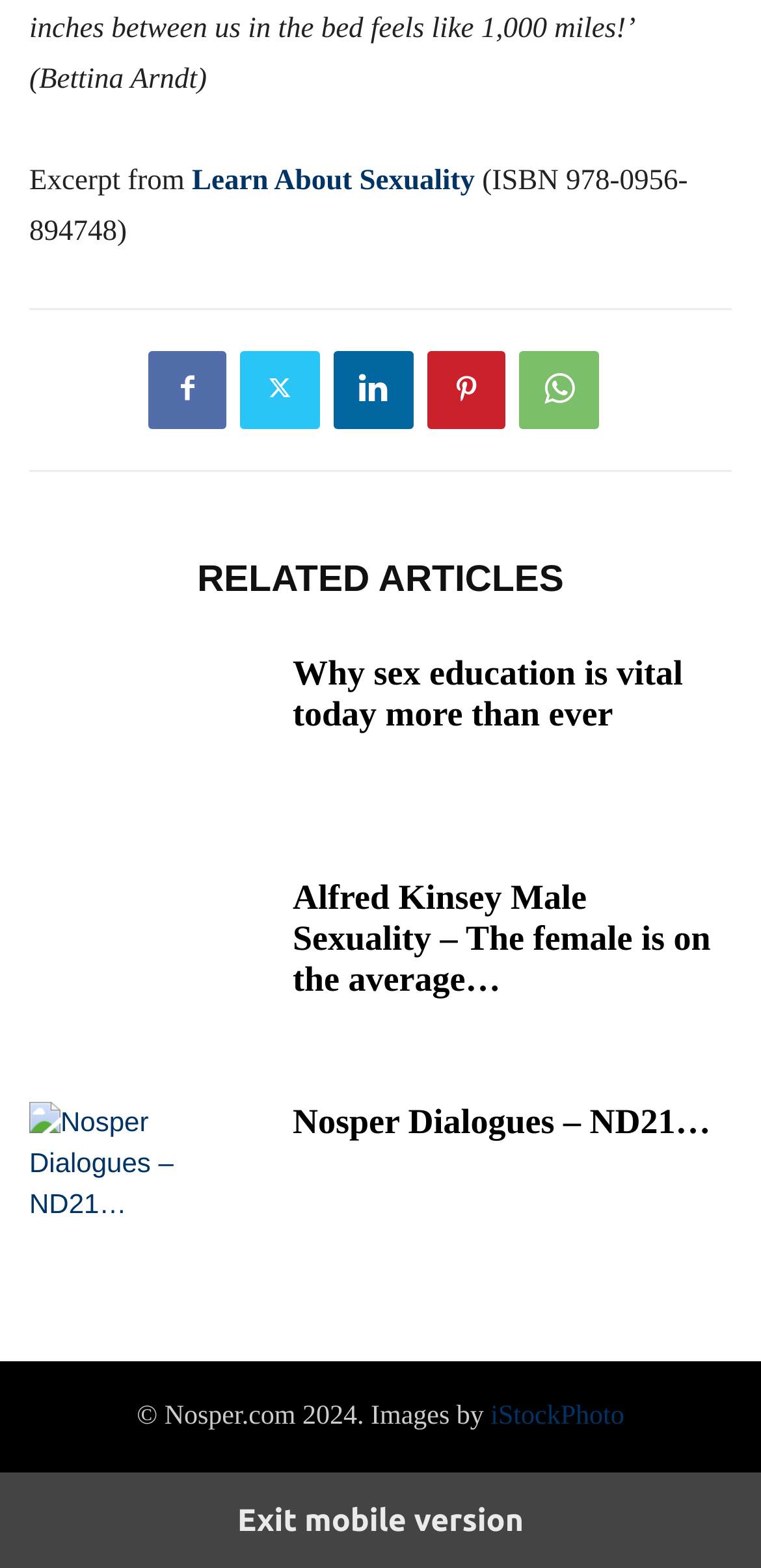Locate the bounding box coordinates of the area where you should click to accomplish the instruction: "Check iStockPhoto".

[0.645, 0.894, 0.82, 0.913]